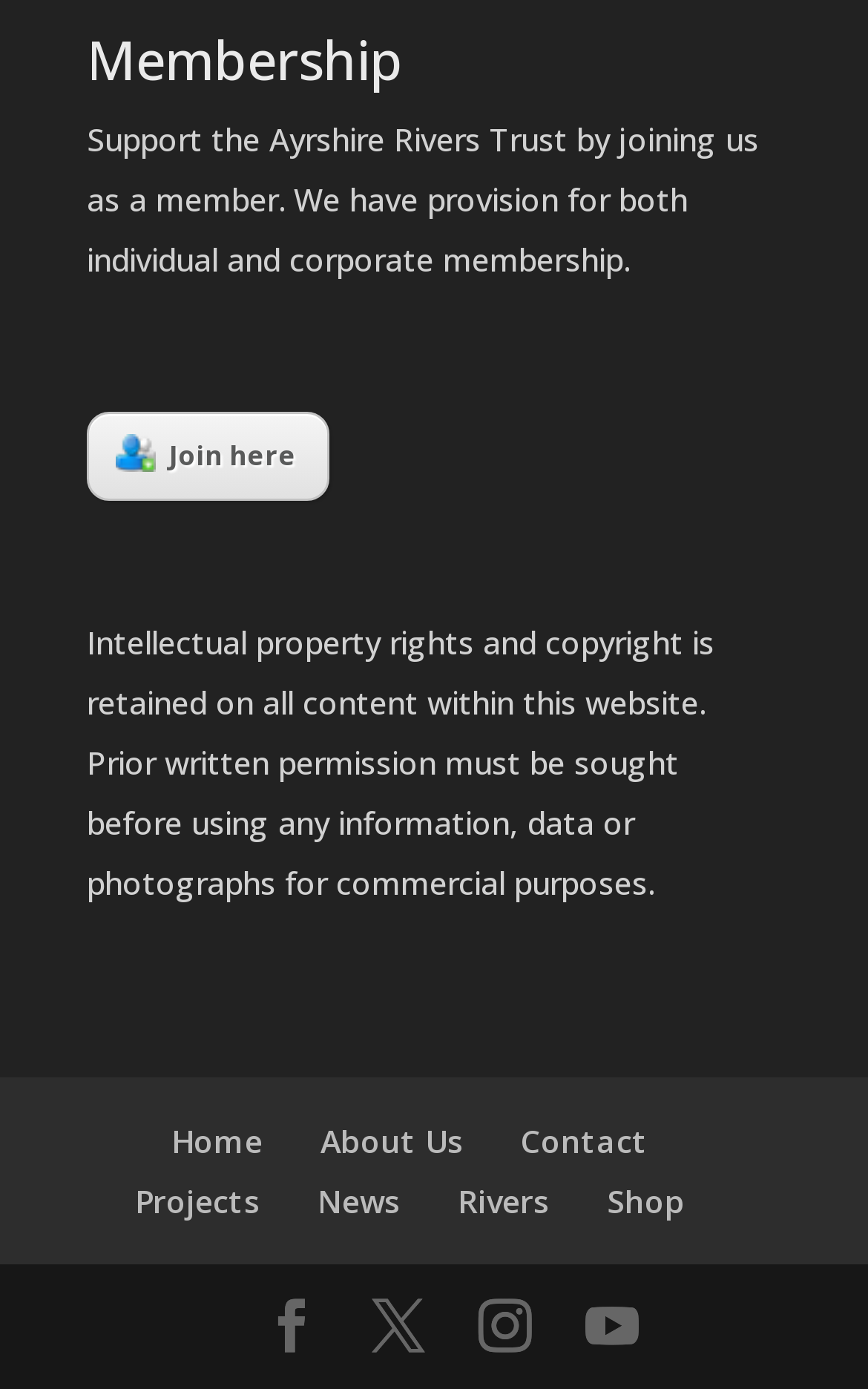Identify the bounding box coordinates for the UI element described as follows: "News". Ensure the coordinates are four float numbers between 0 and 1, formatted as [left, top, right, bottom].

[0.365, 0.849, 0.46, 0.88]